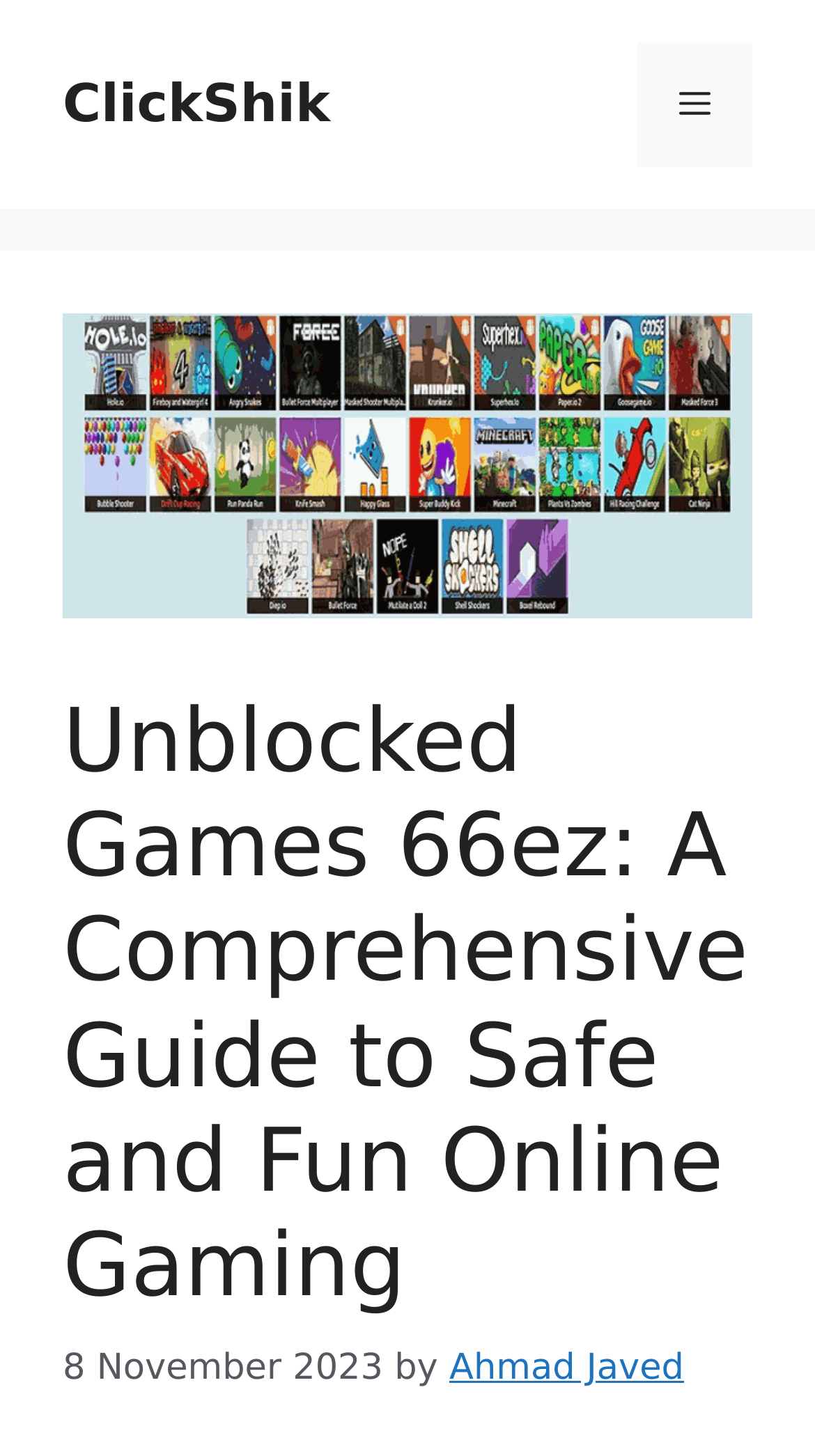Using the webpage screenshot, locate the HTML element that fits the following description and provide its bounding box: "Menu".

[0.782, 0.029, 0.923, 0.115]